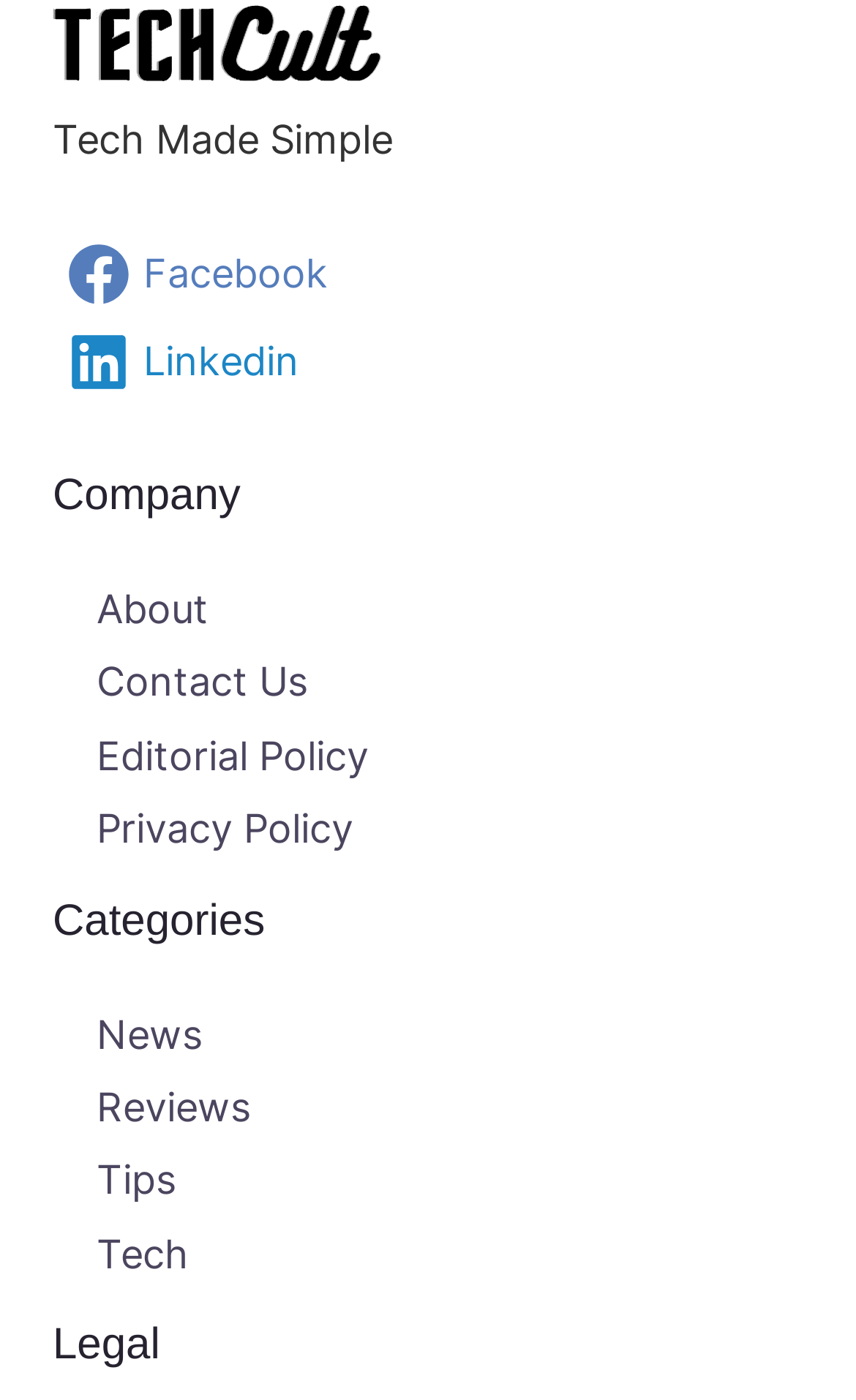Identify the coordinates of the bounding box for the element that must be clicked to accomplish the instruction: "click the Facebook link".

[0.062, 0.174, 0.938, 0.218]